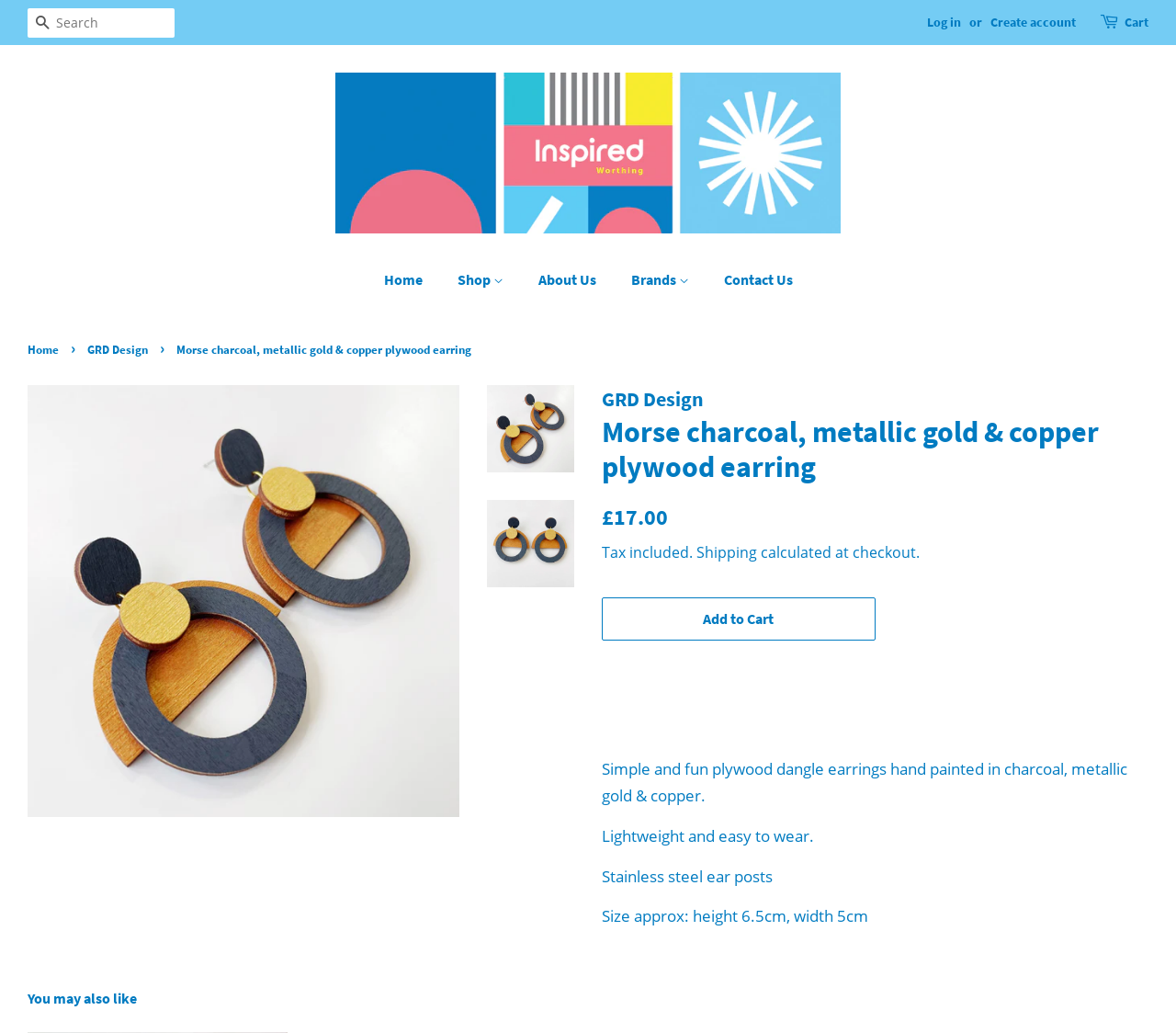What is the color of the earrings?
Kindly offer a detailed explanation using the data available in the image.

I found the color of the earrings by reading the text 'Simple and fun plywood dangle earrings hand painted in charcoal, metallic gold & copper' on the webpage, which describes the colors used in the earrings.